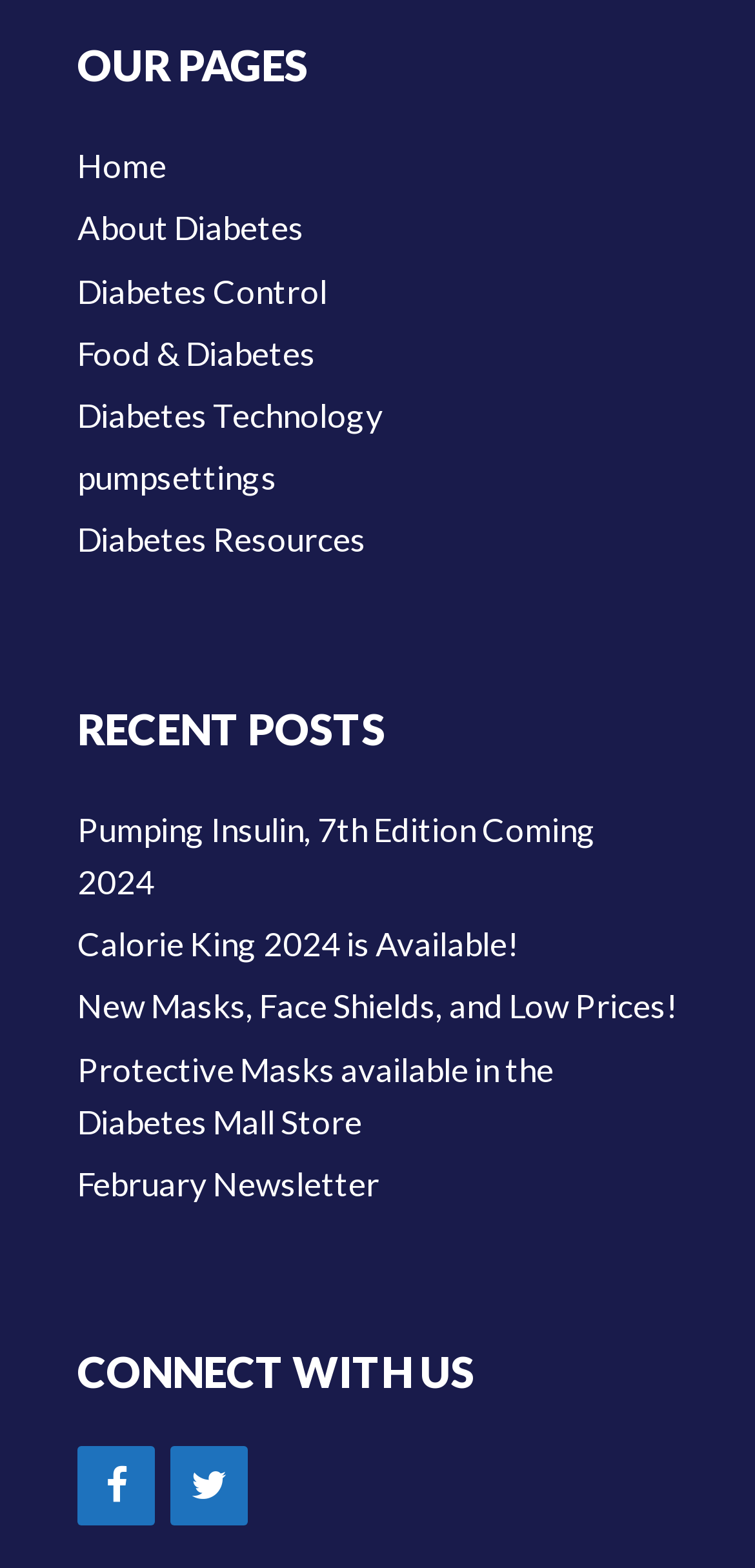Could you locate the bounding box coordinates for the section that should be clicked to accomplish this task: "learn about food and diabetes".

[0.103, 0.212, 0.418, 0.238]